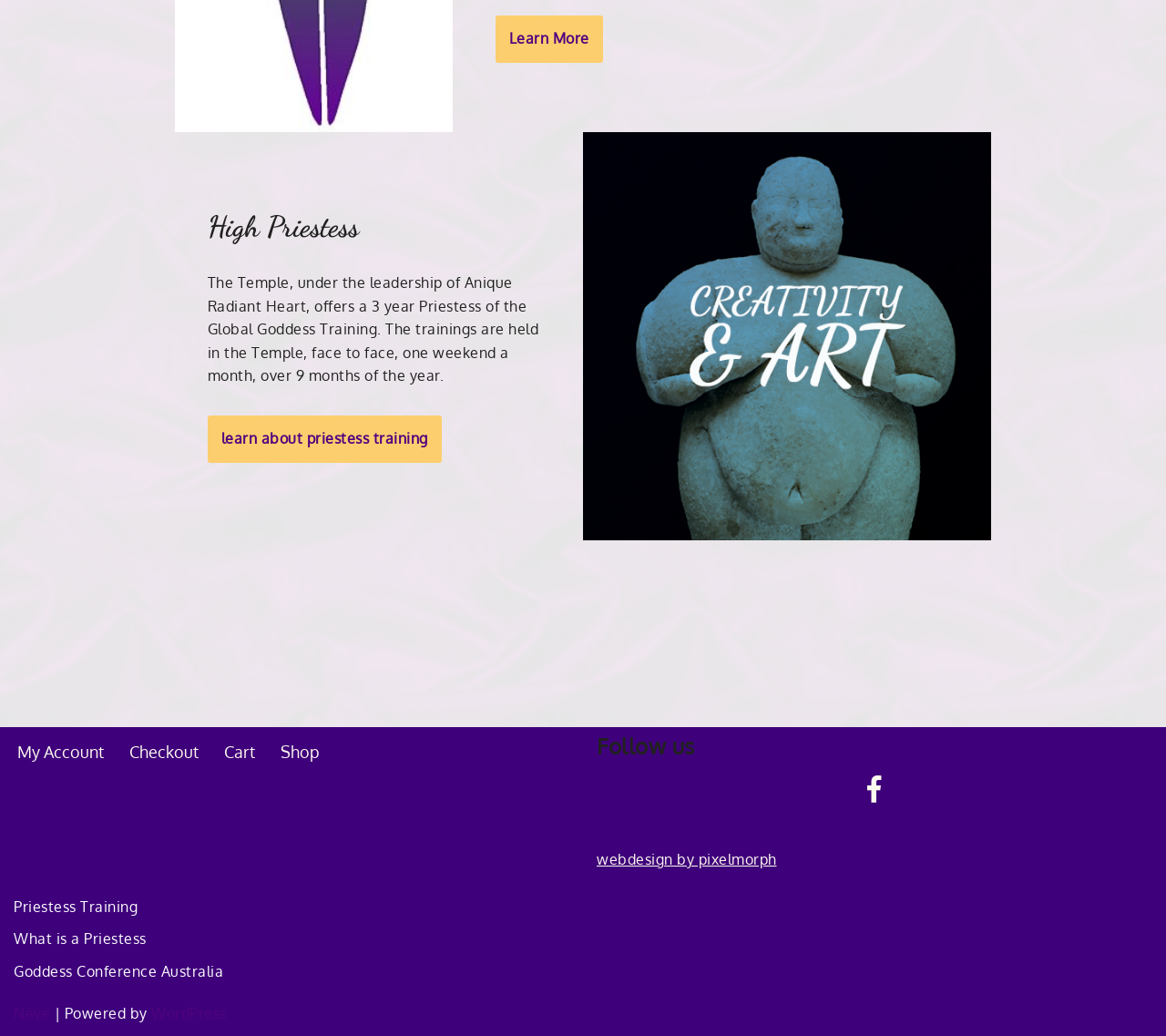Identify the bounding box coordinates of the section to be clicked to complete the task described by the following instruction: "View priestess training details". The coordinates should be four float numbers between 0 and 1, formatted as [left, top, right, bottom].

[0.012, 0.866, 0.118, 0.884]